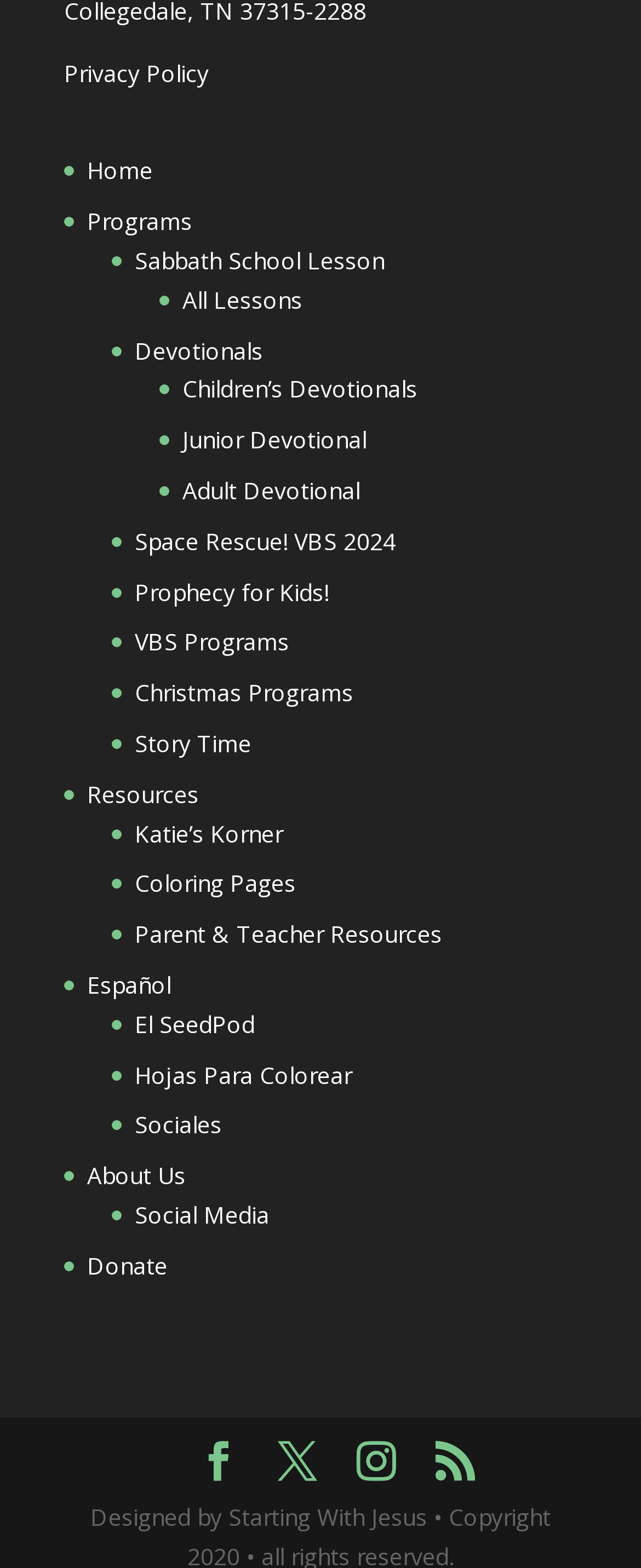Identify the bounding box coordinates of the clickable region necessary to fulfill the following instruction: "View the Devotionals". The bounding box coordinates should be four float numbers between 0 and 1, i.e., [left, top, right, bottom].

[0.21, 0.213, 0.41, 0.233]